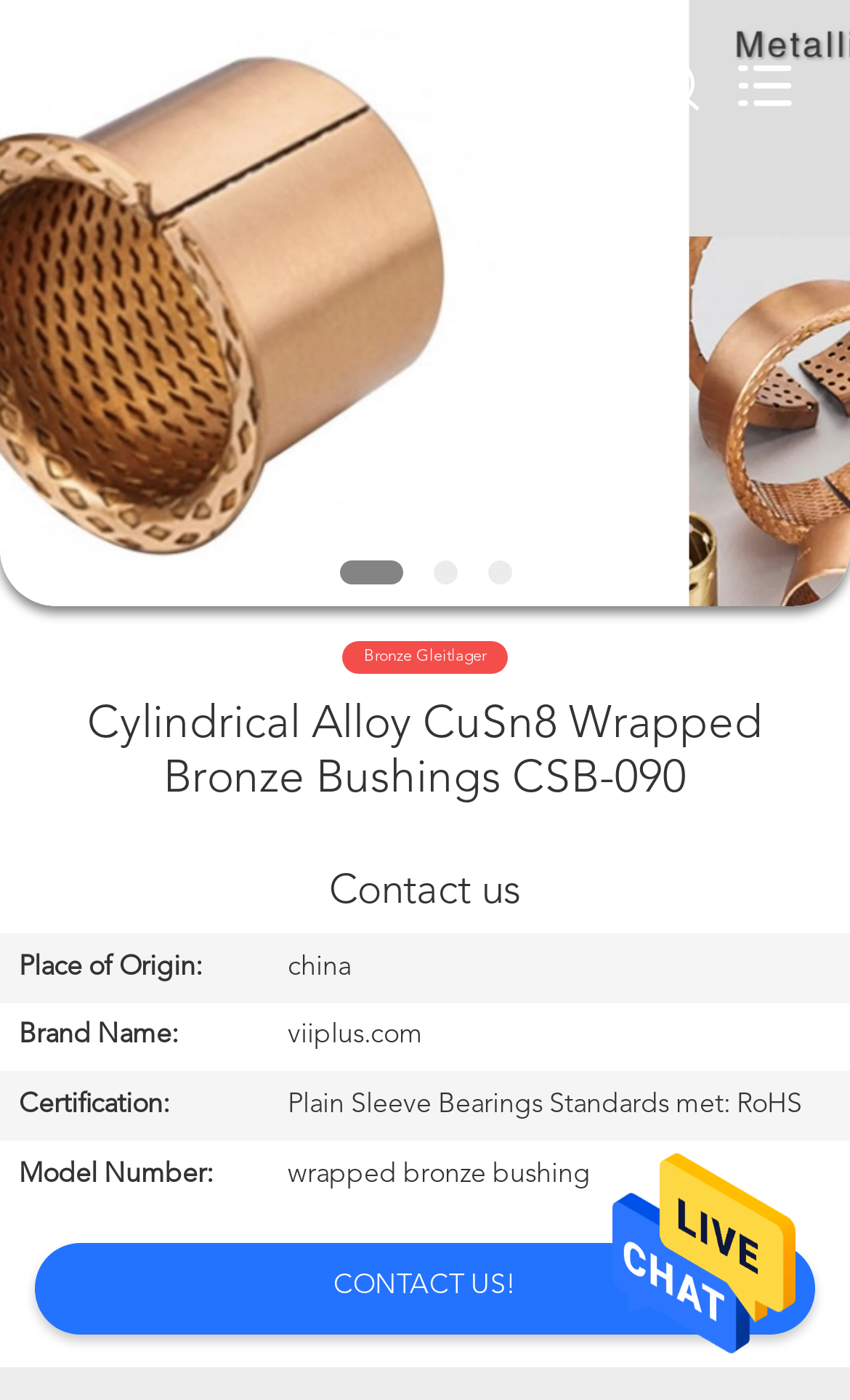Identify the bounding box coordinates of the region that should be clicked to execute the following instruction: "Click CONTACT US!".

[0.392, 0.91, 0.608, 0.929]